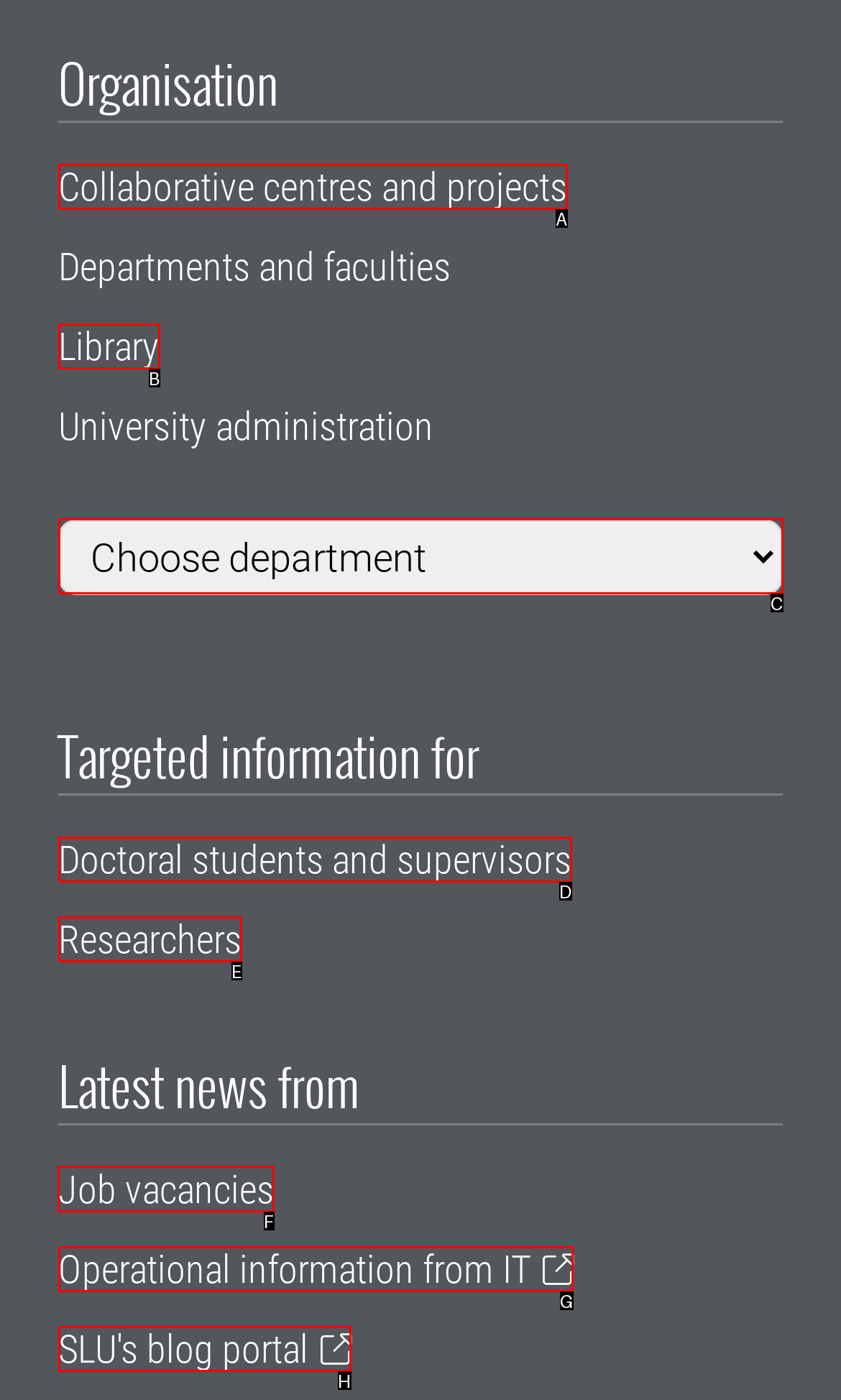Specify which HTML element I should click to complete this instruction: Check job vacancies Answer with the letter of the relevant option.

F